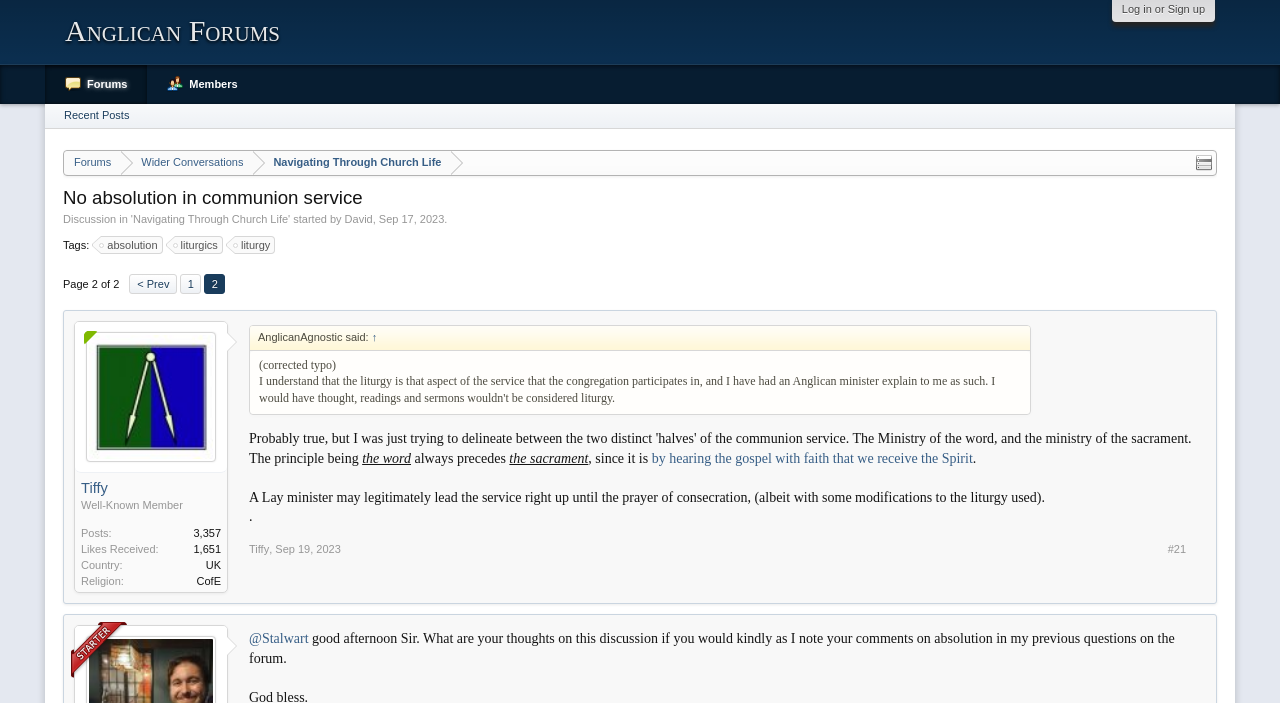What is the username of the person who posted the first message?
Please elaborate on the answer to the question with detailed information.

I found the username by looking at the first message on the webpage, which is inside an article element. The username is mentioned in a heading element with the text 'Botolph Well-Known Member'.